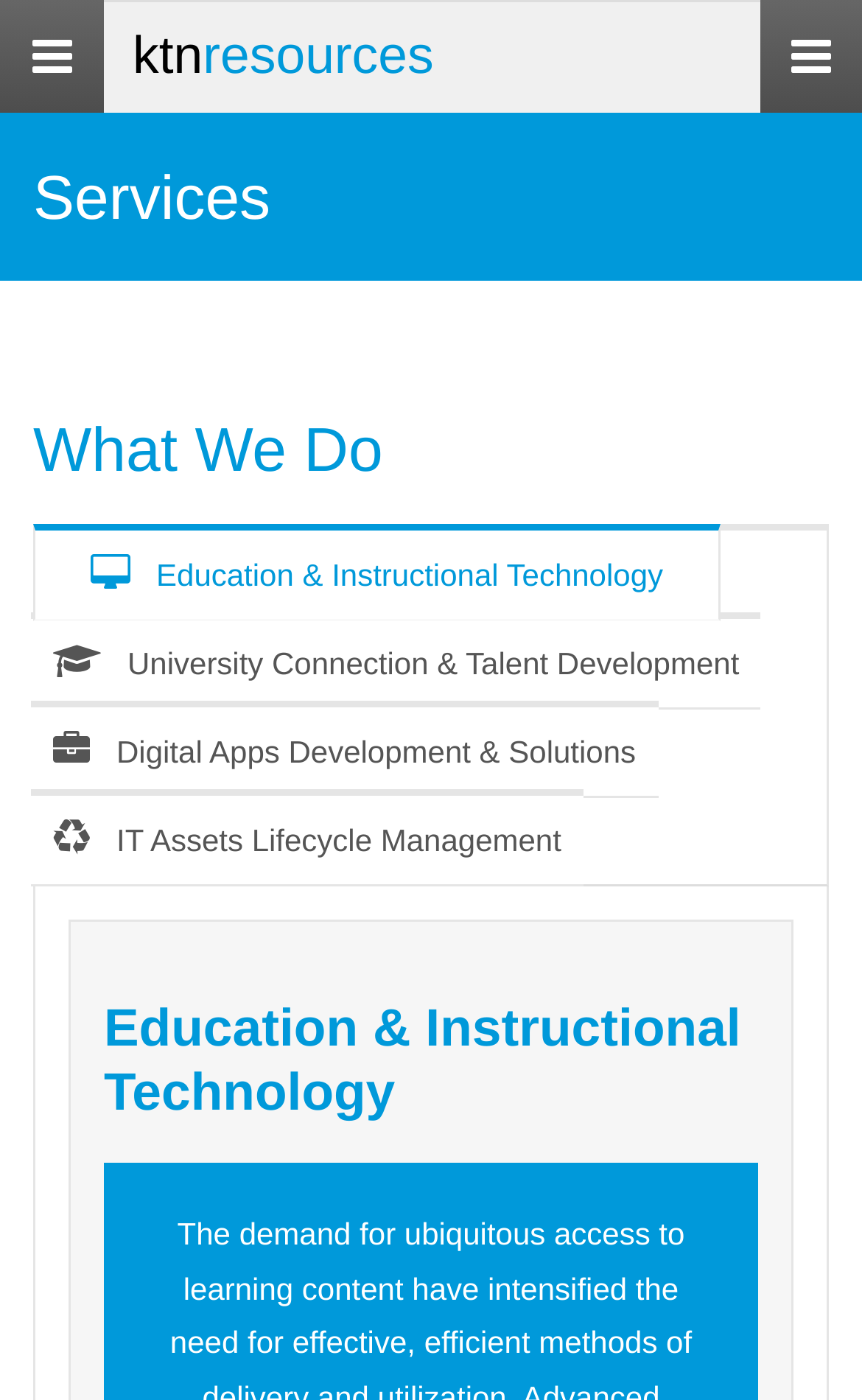How many main categories are listed?
Please provide a single word or phrase in response based on the screenshot.

2